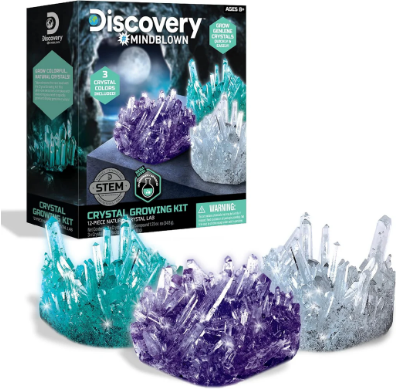Explain what is happening in the image with as much detail as possible.

The image showcases the **Discovery #MINDBLOWN Crystal Growing Kit**, designed for children aged 9 and above. The kit features a vibrant and engaging packaging, highlighting three distinct crystal colors that can be grown through experimental activities. The colorful crystals displayed in the foreground illustrate the end result of the experiments, showcasing stunning formations in shades of turquoise, clear, and purple. This educational kit promotes STEM learning by allowing kids to engage with hands-on science experiments, fostering a deeper understanding of crystal growth and geological processes. The packaging emphasizes interactive learning while encouraging creativity and scientific exploration in young minds.